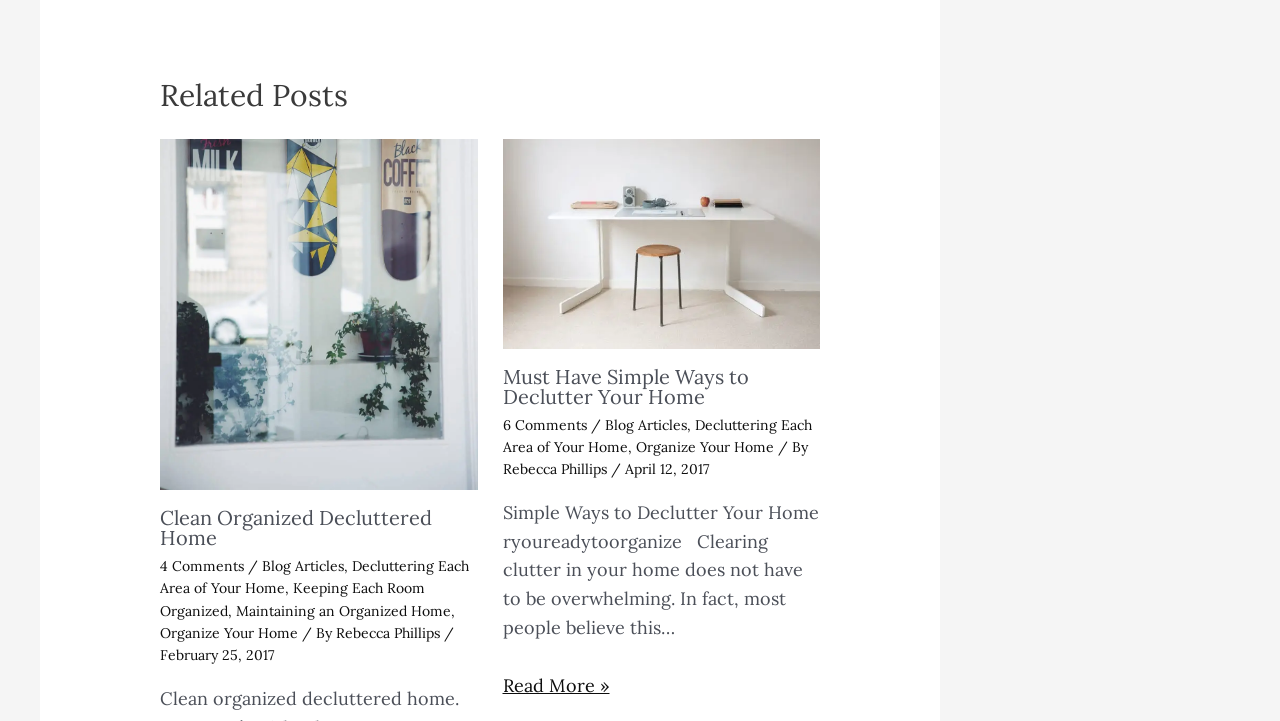Determine the bounding box coordinates of the target area to click to execute the following instruction: "View post details of Must Have Simple Ways to Declutter Your Home."

[0.393, 0.504, 0.585, 0.567]